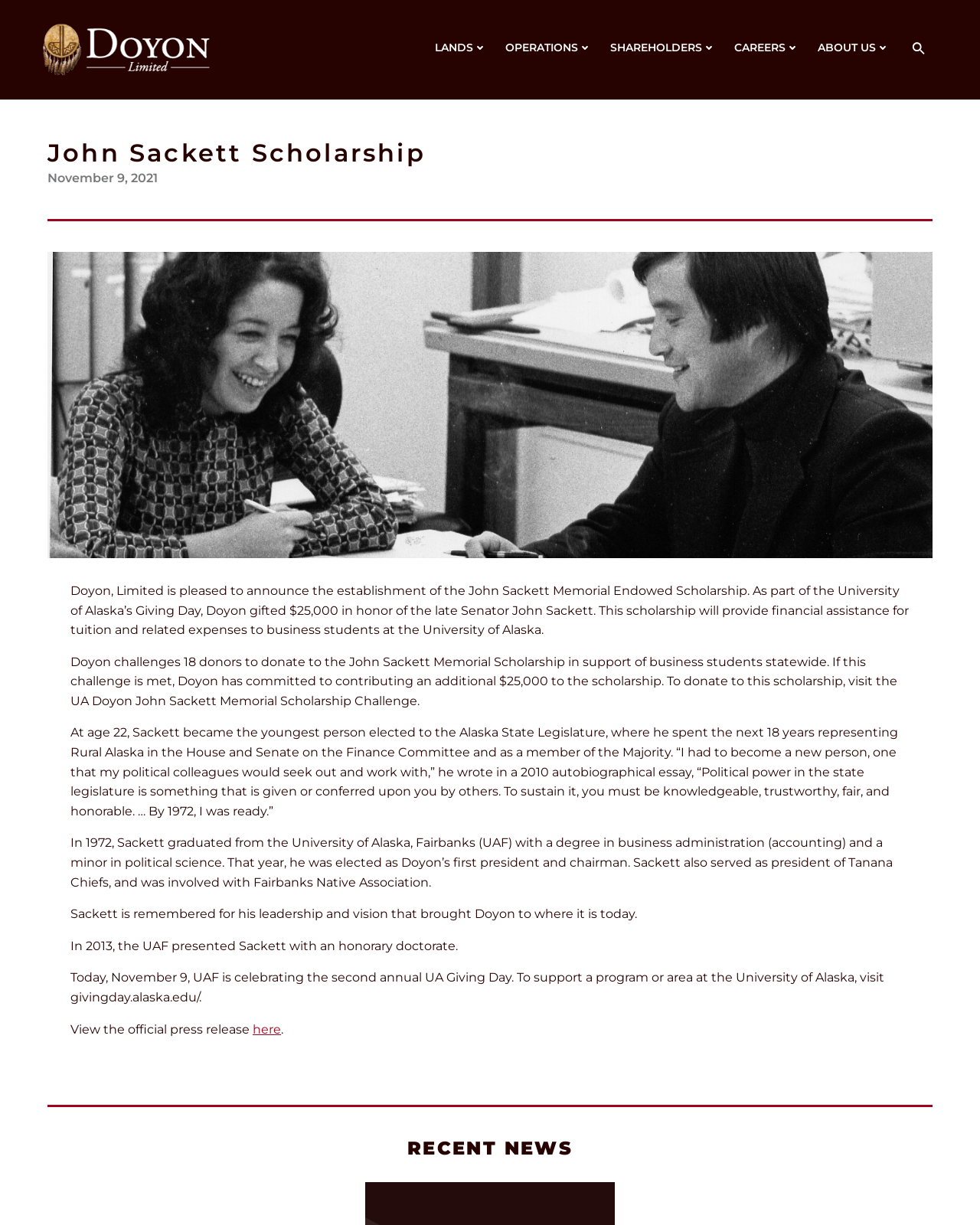Identify the bounding box coordinates of the element to click to follow this instruction: 'view recent news'. Ensure the coordinates are four float values between 0 and 1, provided as [left, top, right, bottom].

[0.048, 0.929, 0.952, 0.946]